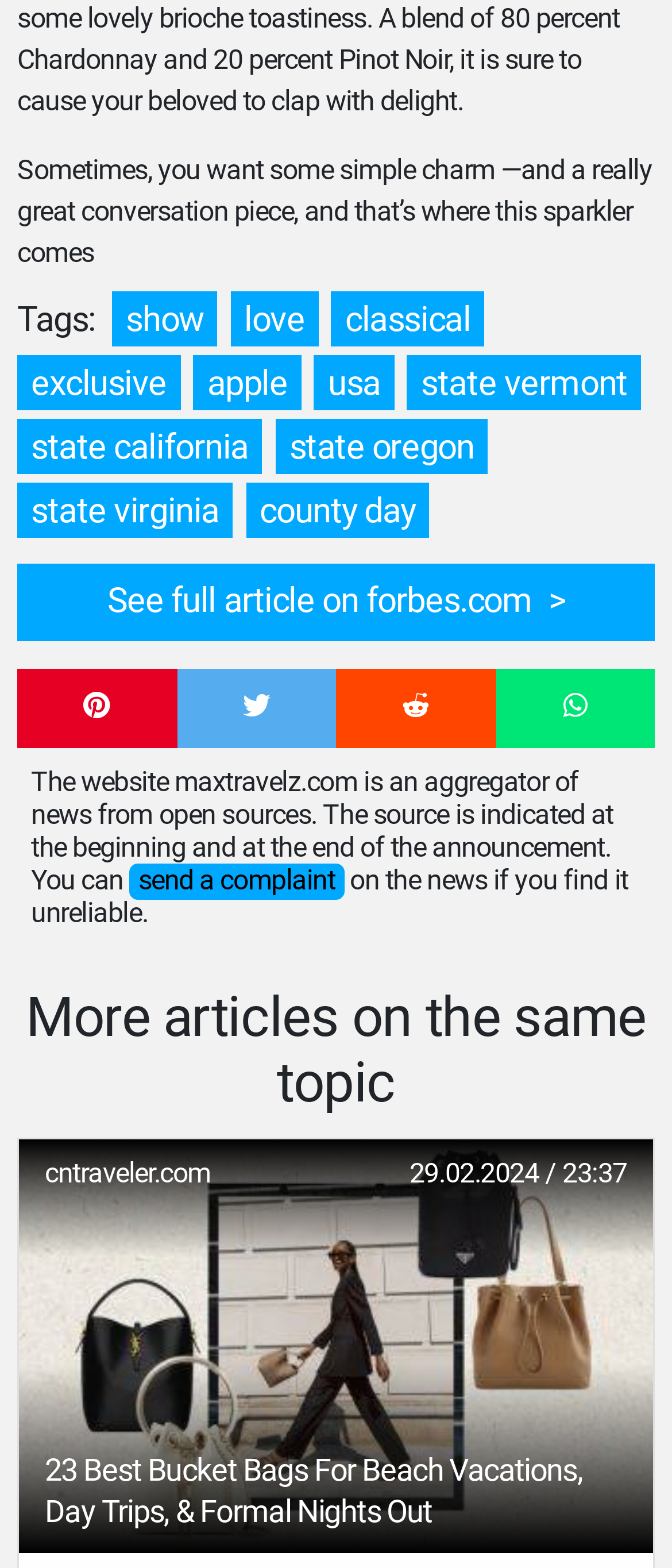What is the purpose of the buttons with icons?
We need a detailed and exhaustive answer to the question. Please elaborate.

The purpose of the buttons with icons can be determined by looking at their positions and the context of the webpage. They are likely used for sharing the article on social media or other platforms.